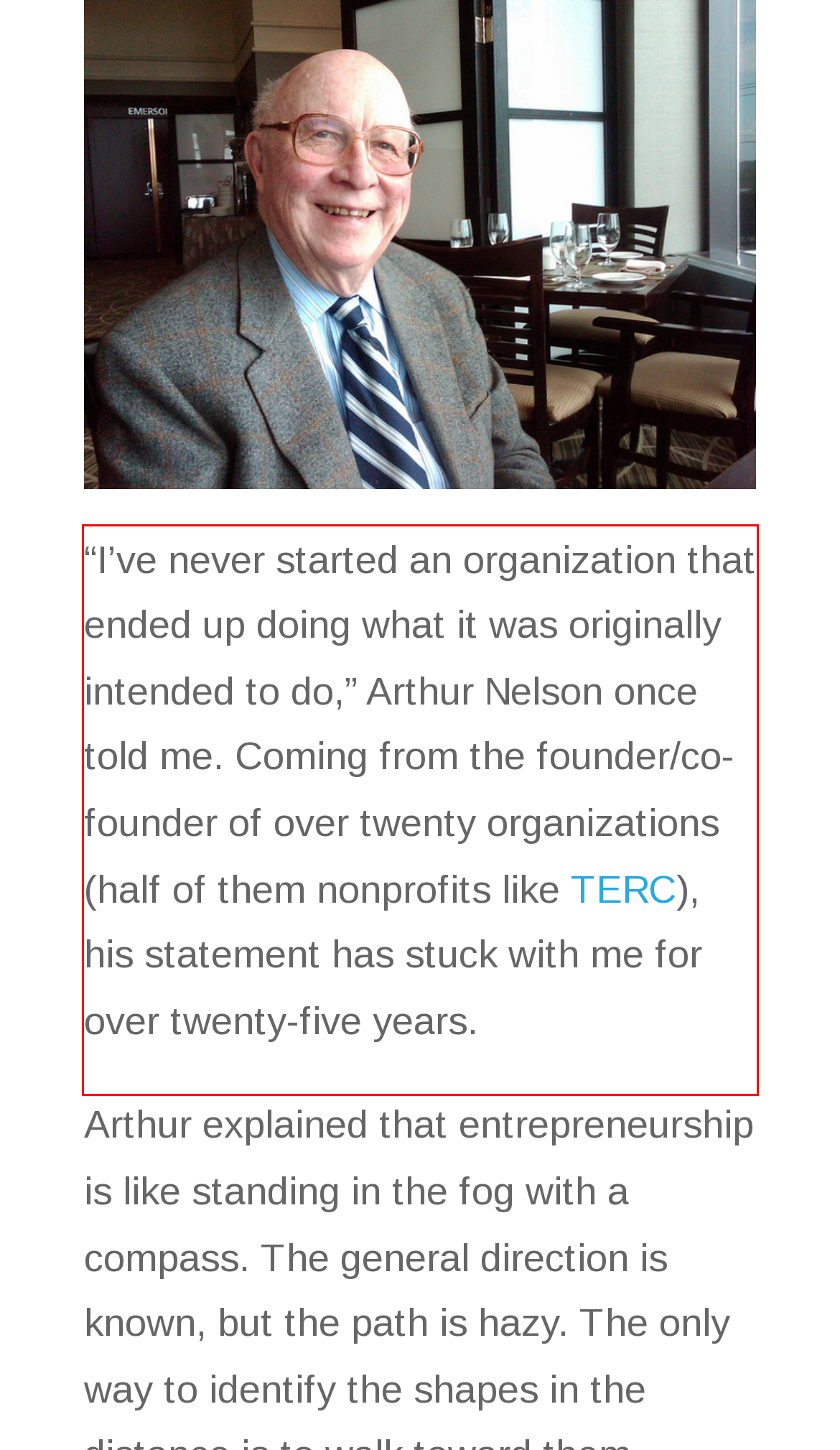Locate the red bounding box in the provided webpage screenshot and use OCR to determine the text content inside it.

“I’ve never started an organization that ended up doing what it was originally intended to do,” Arthur Nelson once told me. Coming from the founder/co-founder of over twenty organizations (half of them nonprofits like TERC), his statement has stuck with me for over twenty-five years.